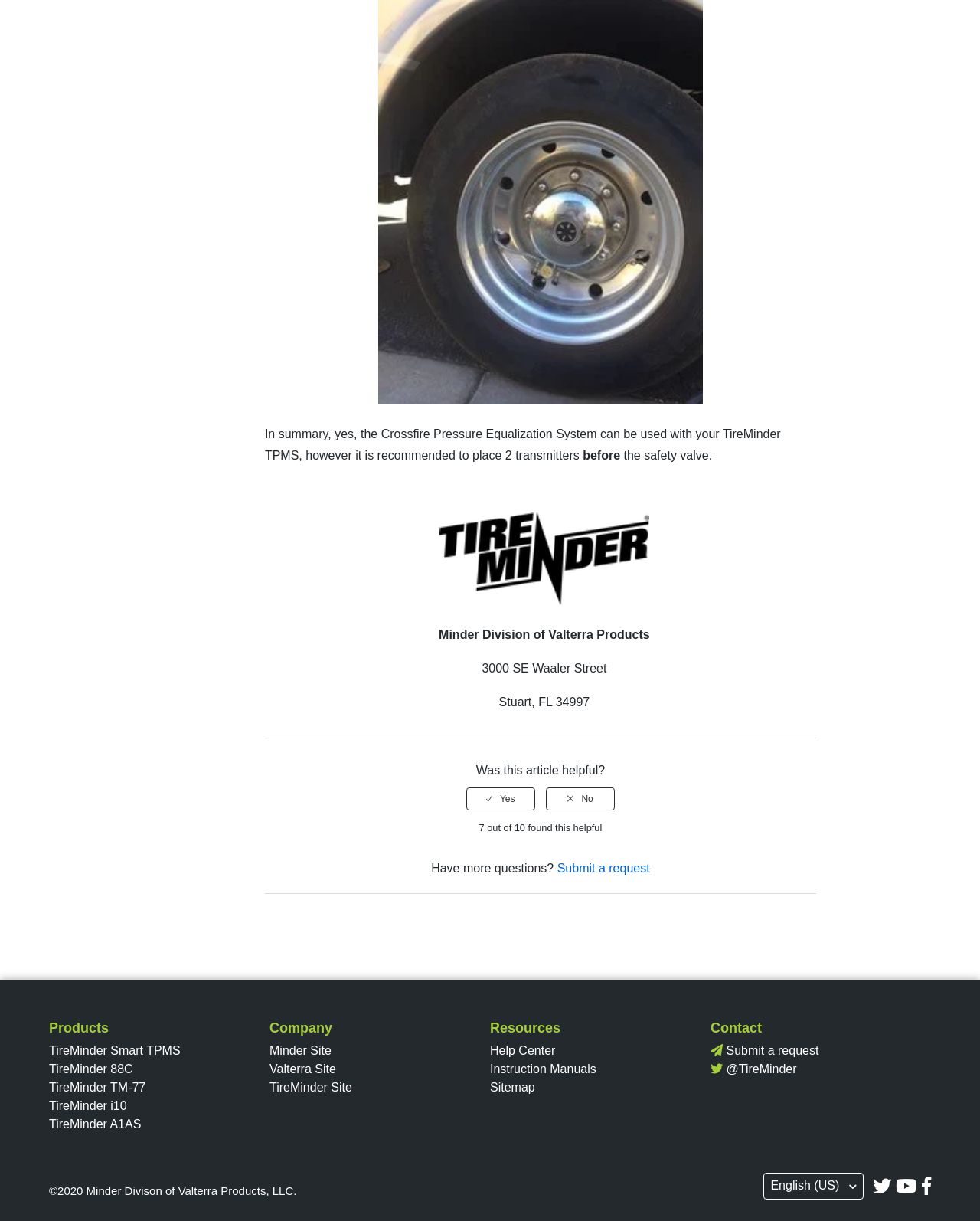Please provide the bounding box coordinate of the region that matches the element description: TireMinder TM-77. Coordinates should be in the format (top-left x, top-left y, bottom-right x, bottom-right y) and all values should be between 0 and 1.

[0.05, 0.885, 0.149, 0.896]